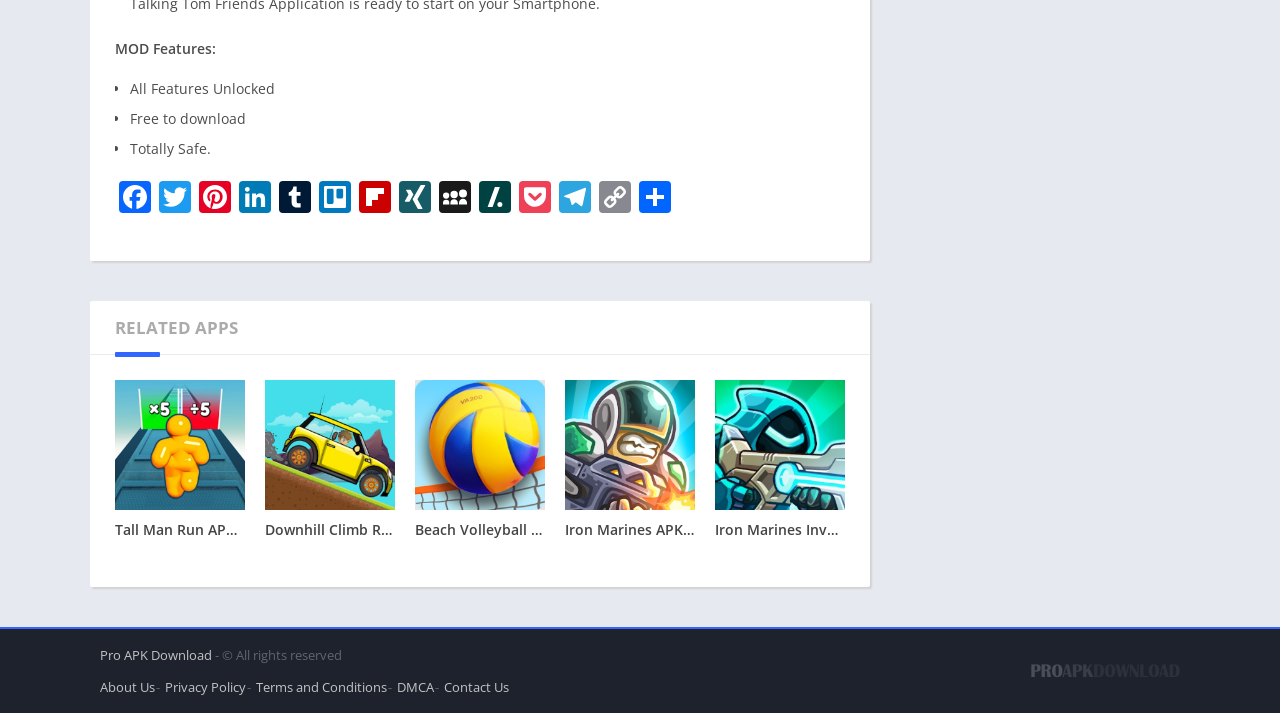Answer the question below with a single word or a brief phrase: 
What is the main purpose of this website?

Download mod games and apps